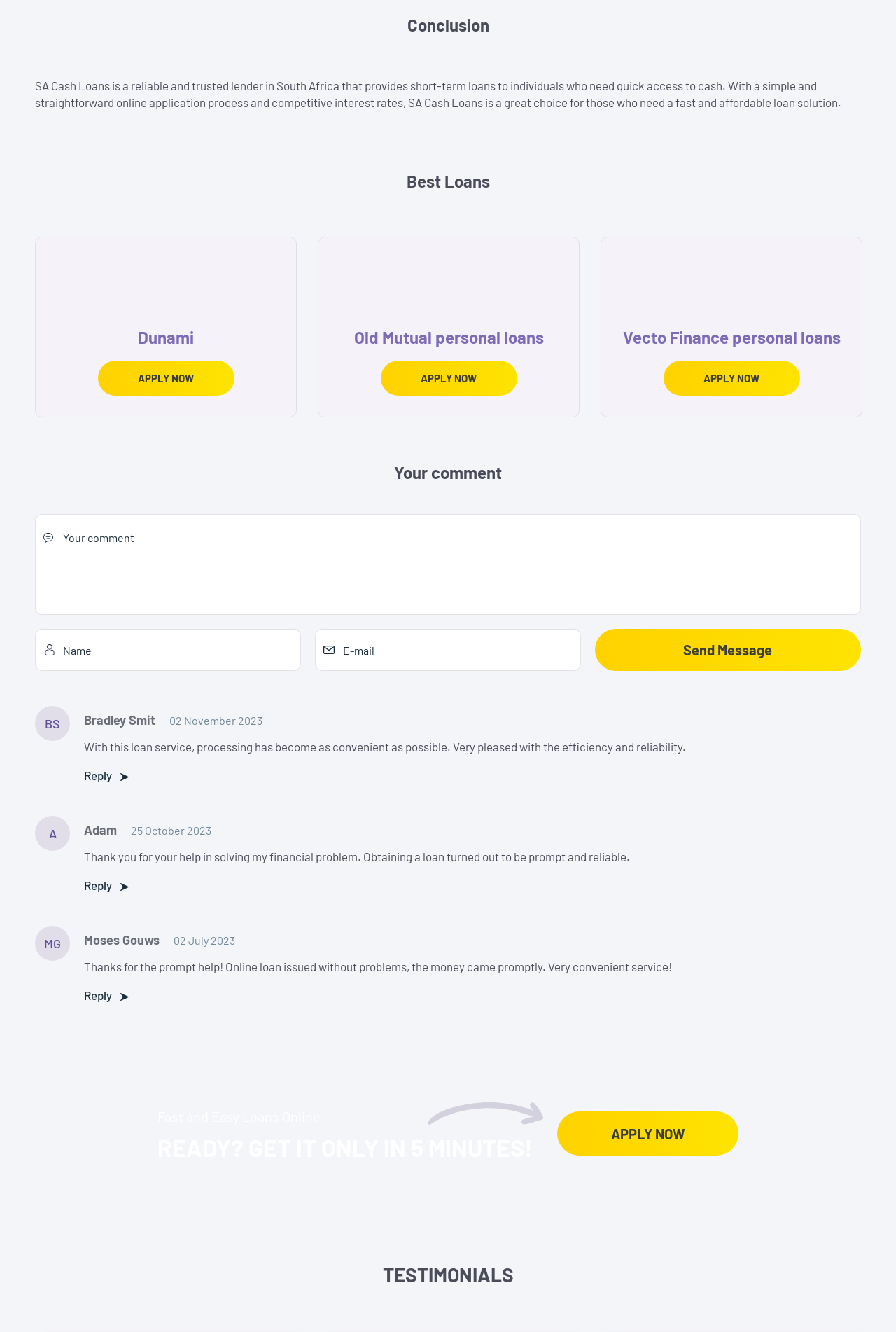Pinpoint the bounding box coordinates of the element you need to click to execute the following instruction: "Reply to Bradley Smit's comment". The bounding box should be represented by four float numbers between 0 and 1, in the format [left, top, right, bottom].

[0.094, 0.577, 0.144, 0.587]